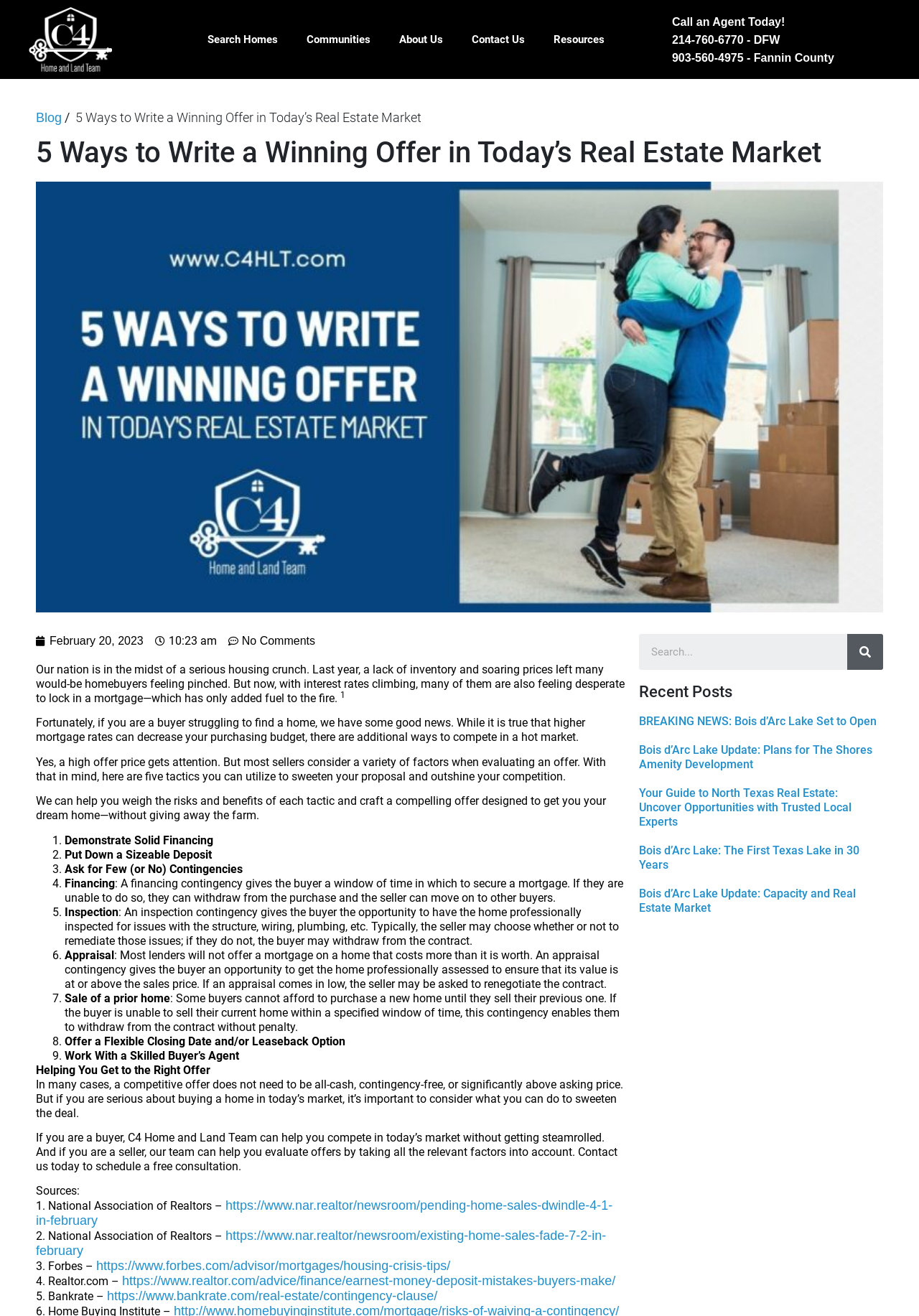Locate the bounding box coordinates of the element that should be clicked to execute the following instruction: "View recent posts".

[0.695, 0.52, 0.961, 0.532]